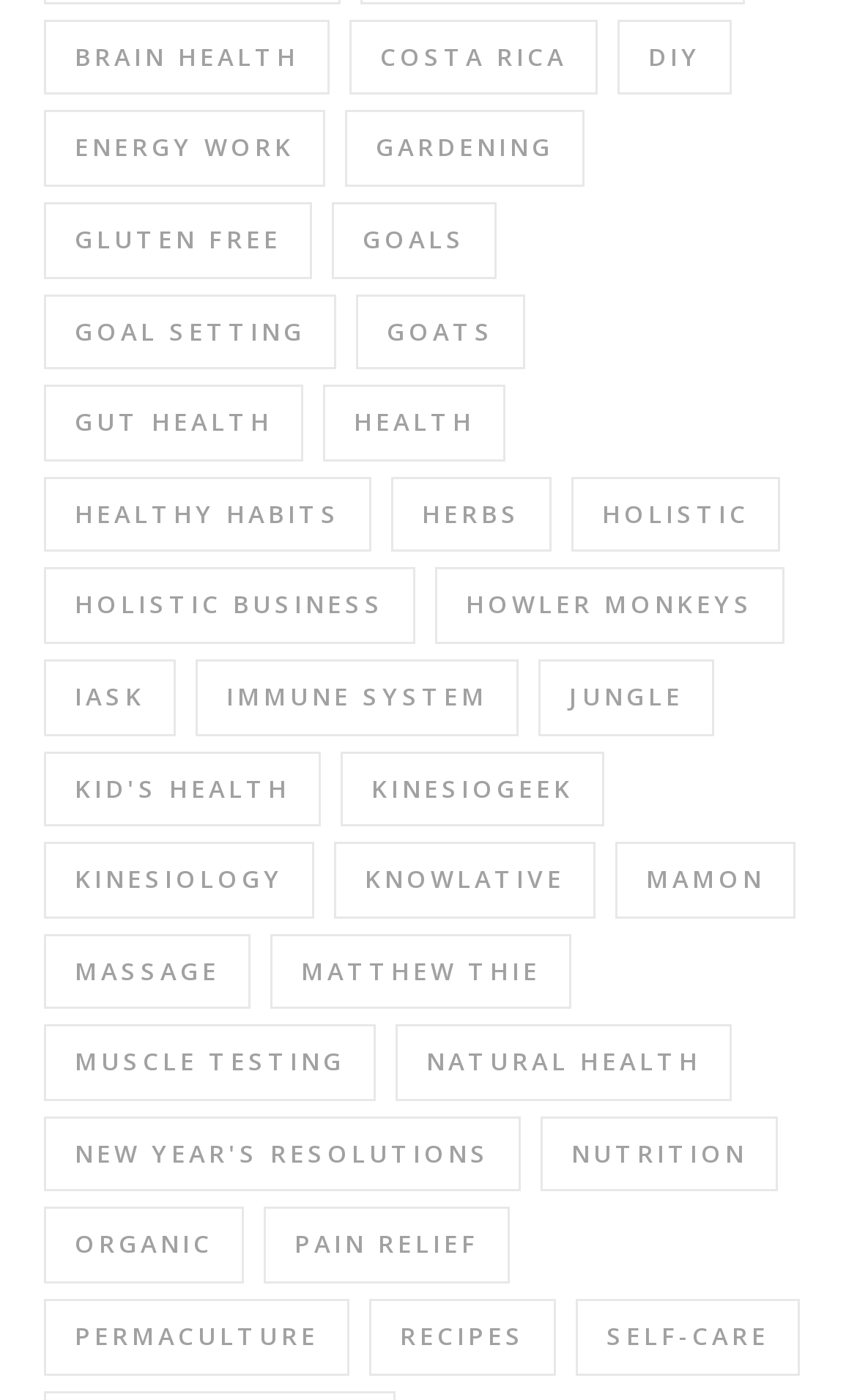What is the category with the most items?
Could you answer the question in a detailed manner, providing as much information as possible?

The category with the most items is 'Muscle Testing' because it has 22 items, which is the highest number of items among all the links on the webpage.